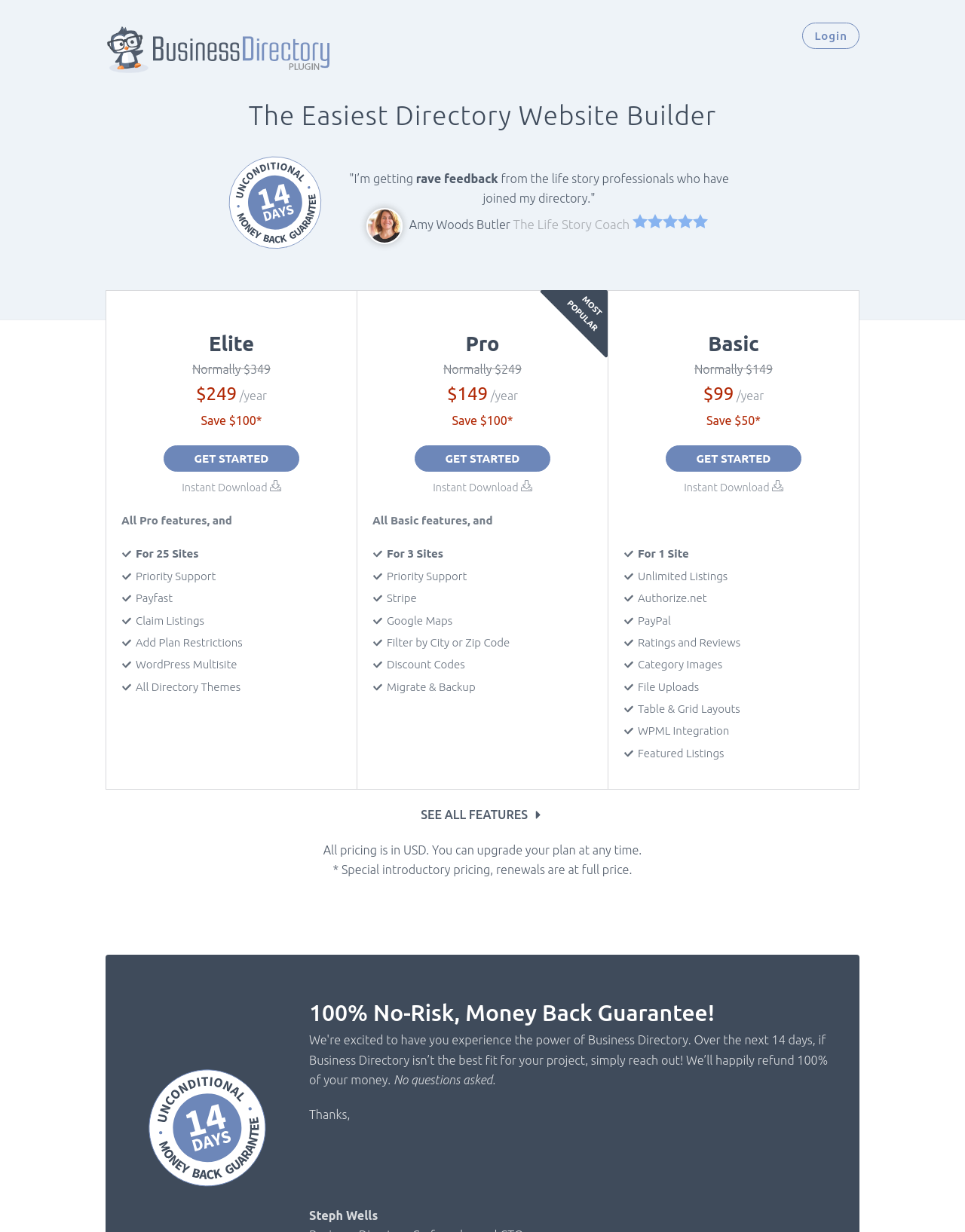What is the feature of the Basic package?
Kindly answer the question with as much detail as you can.

I inferred this answer by looking at the features listed for the Basic package, which includes 'Unlimited Listings' as one of the features.